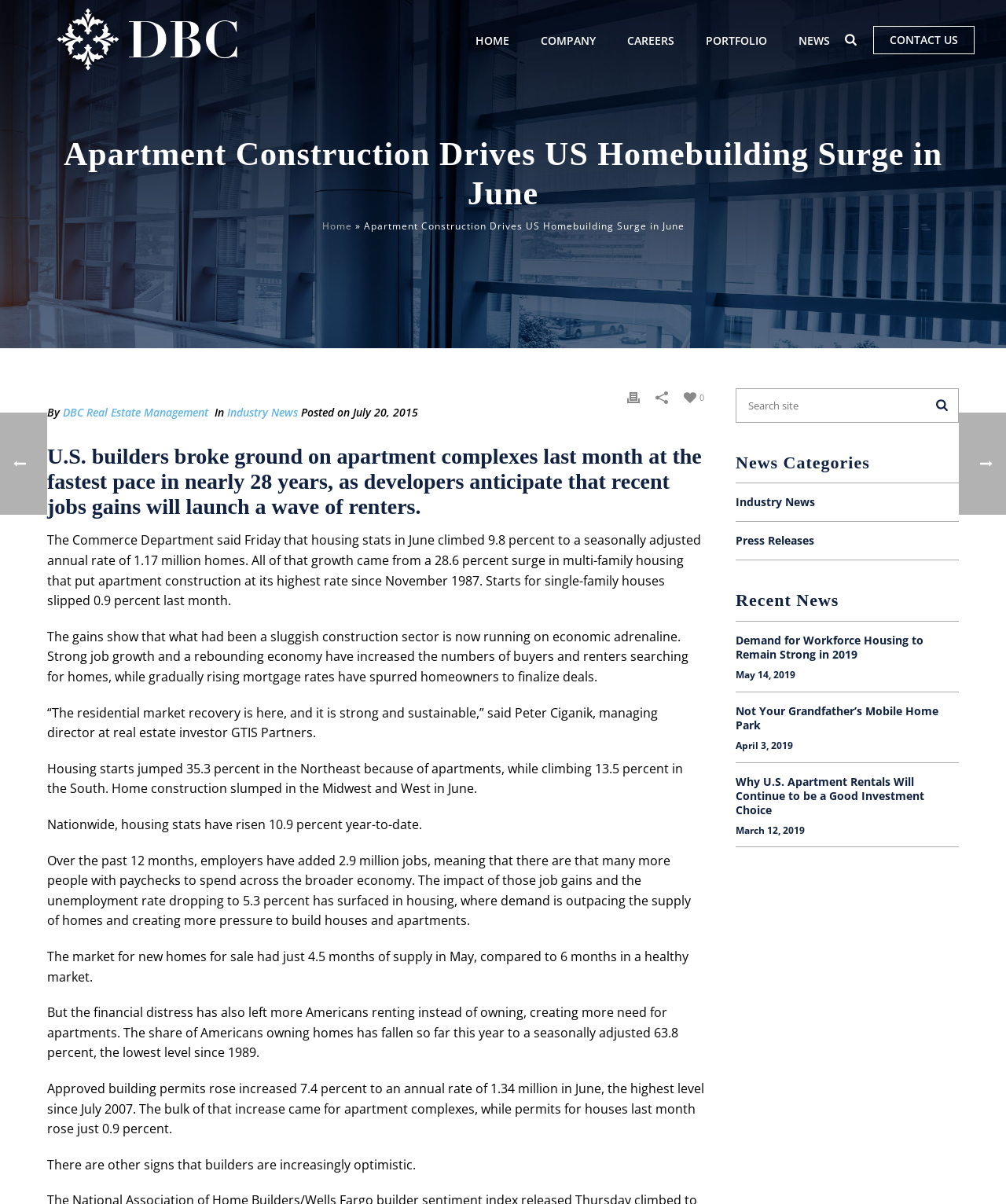Identify and provide the text content of the webpage's primary headline.

Apartment Construction Drives US Homebuilding Surge in June